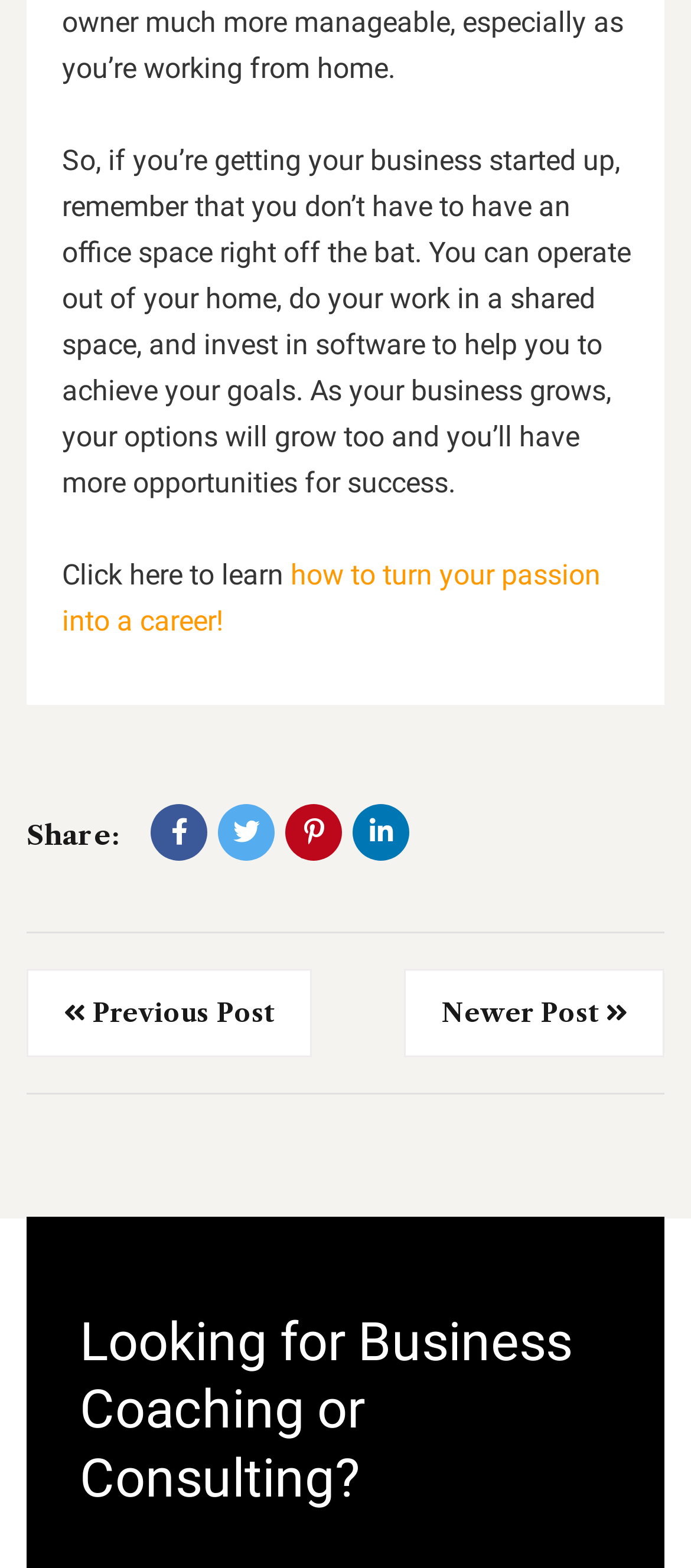How many social media sharing options are available?
Refer to the image and answer the question using a single word or phrase.

4